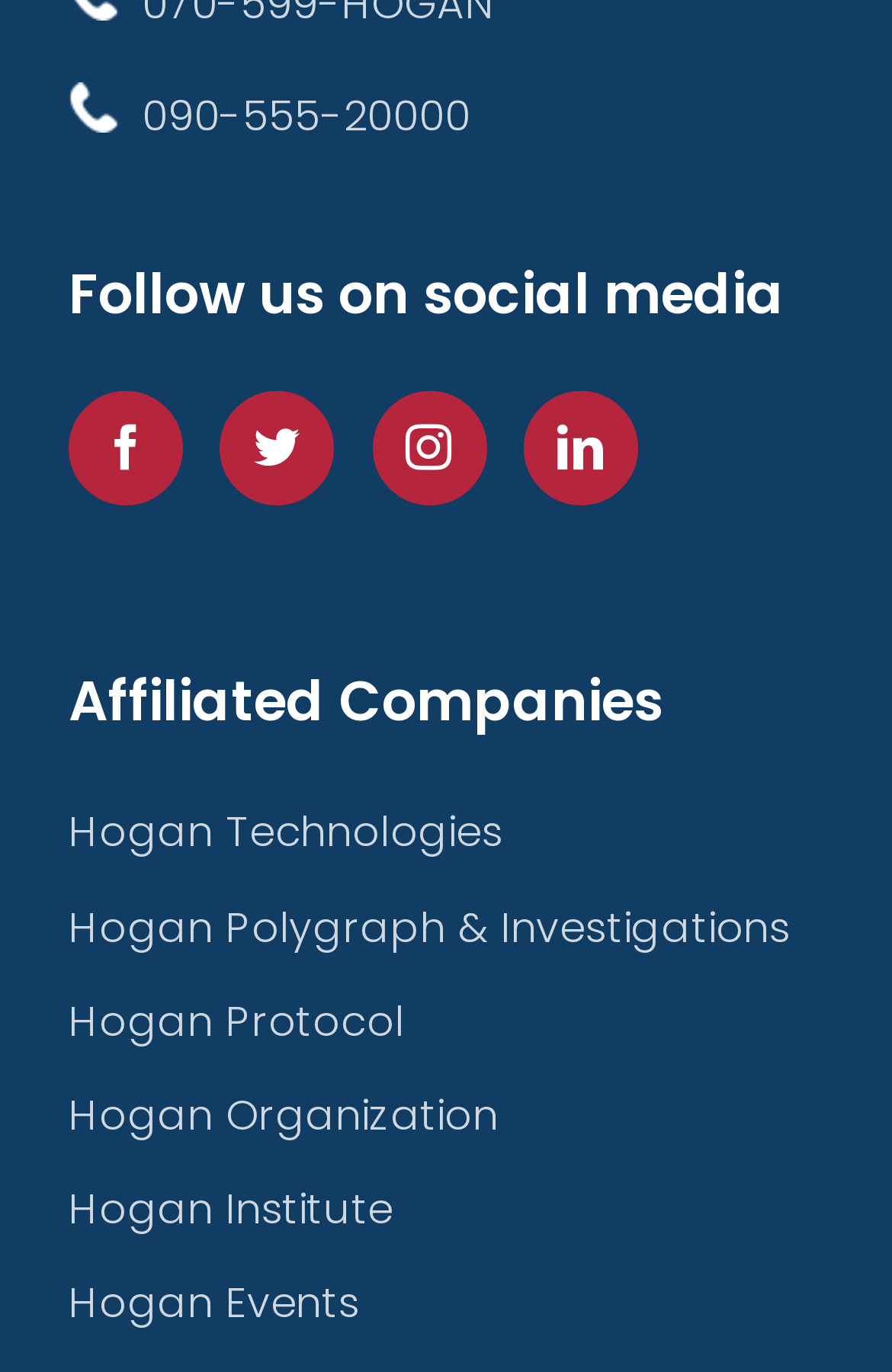Please indicate the bounding box coordinates of the element's region to be clicked to achieve the instruction: "Call the phone number". Provide the coordinates as four float numbers between 0 and 1, i.e., [left, top, right, bottom].

[0.159, 0.059, 0.527, 0.111]